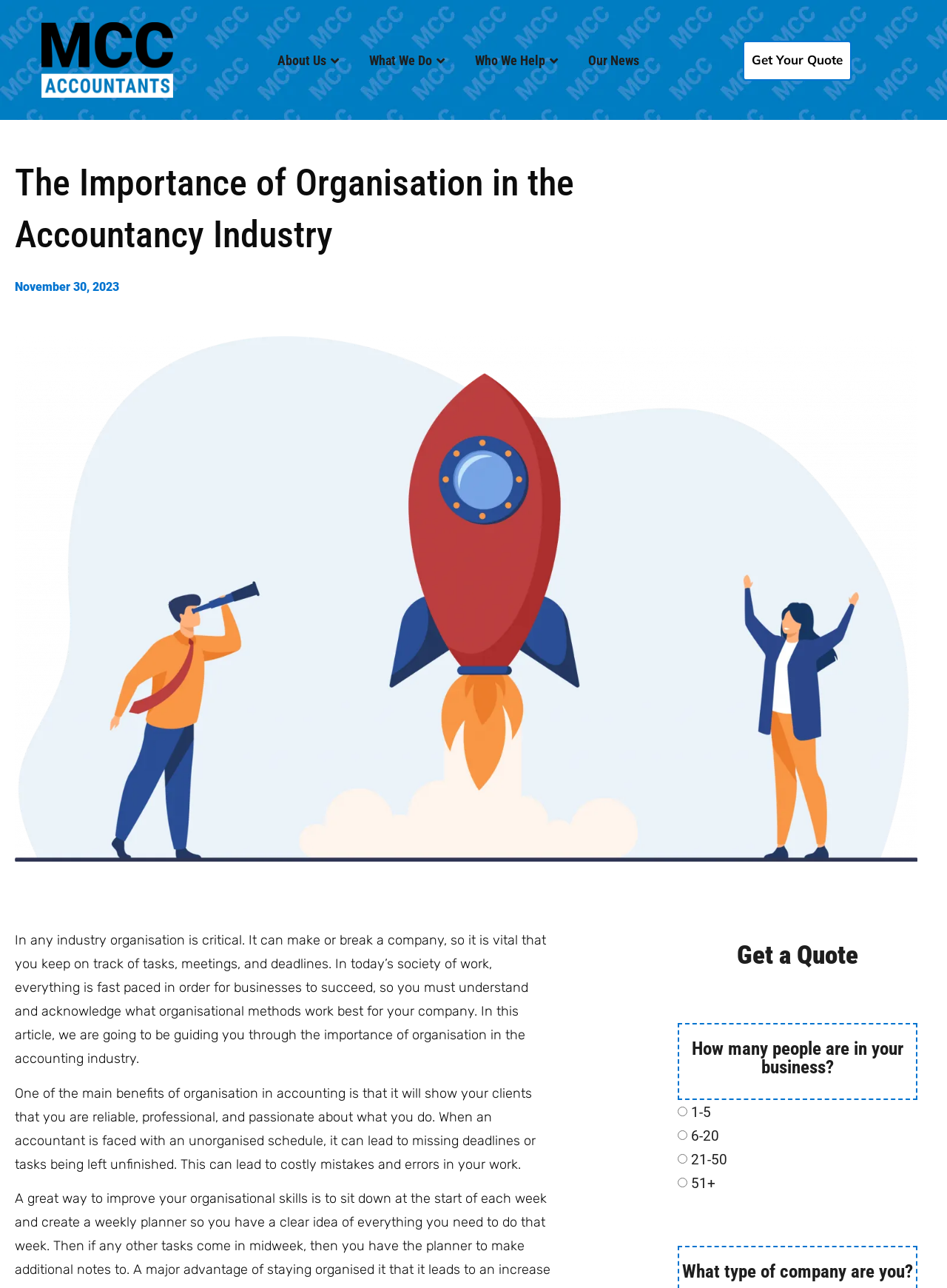How many options are available for business size in the 'Get a Quote' form?
Please provide a single word or phrase as the answer based on the screenshot.

4